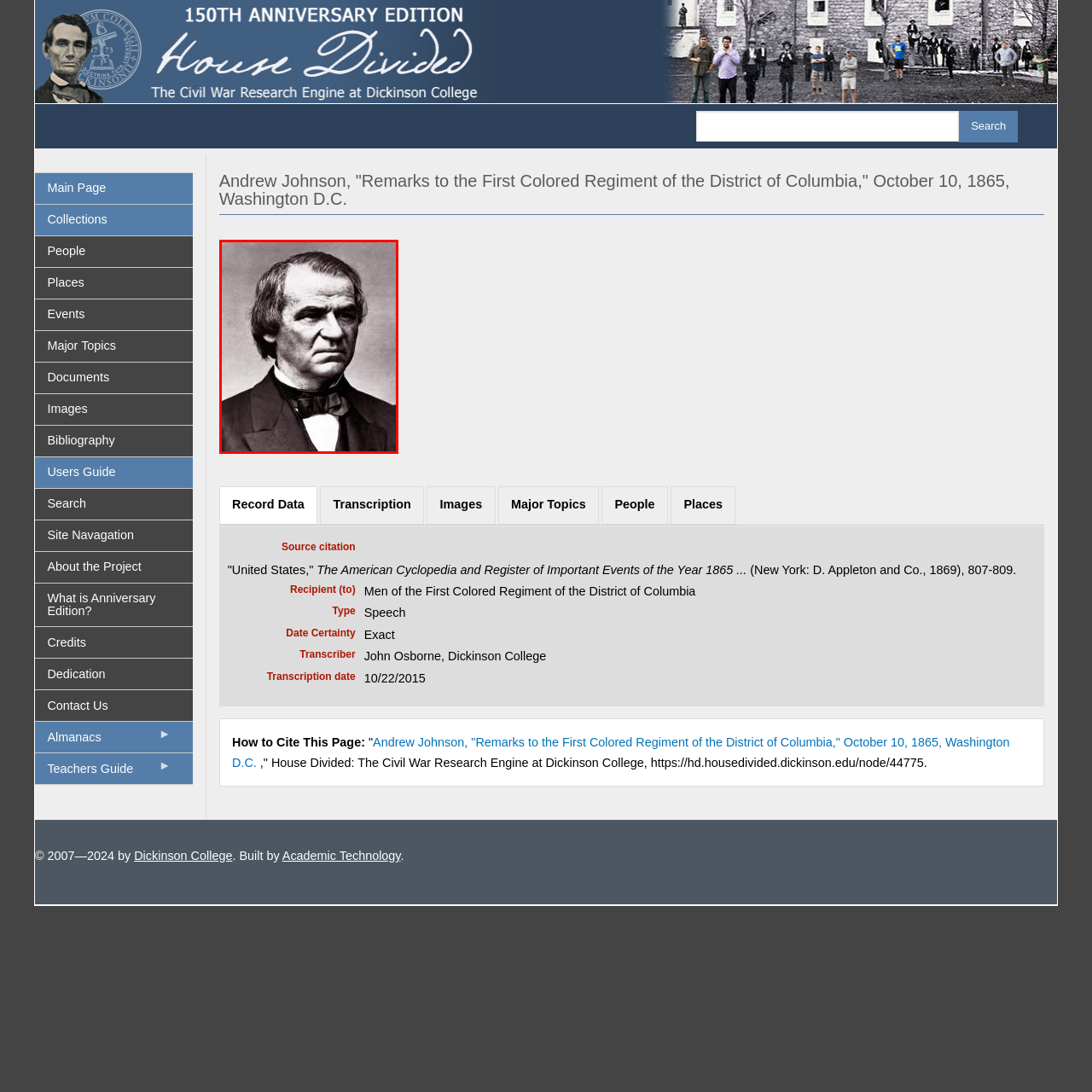Refer to the image within the red box and answer the question concisely with a single word or phrase: What event led to Andrew Johnson's presidency?

Assassination of Abraham Lincoln